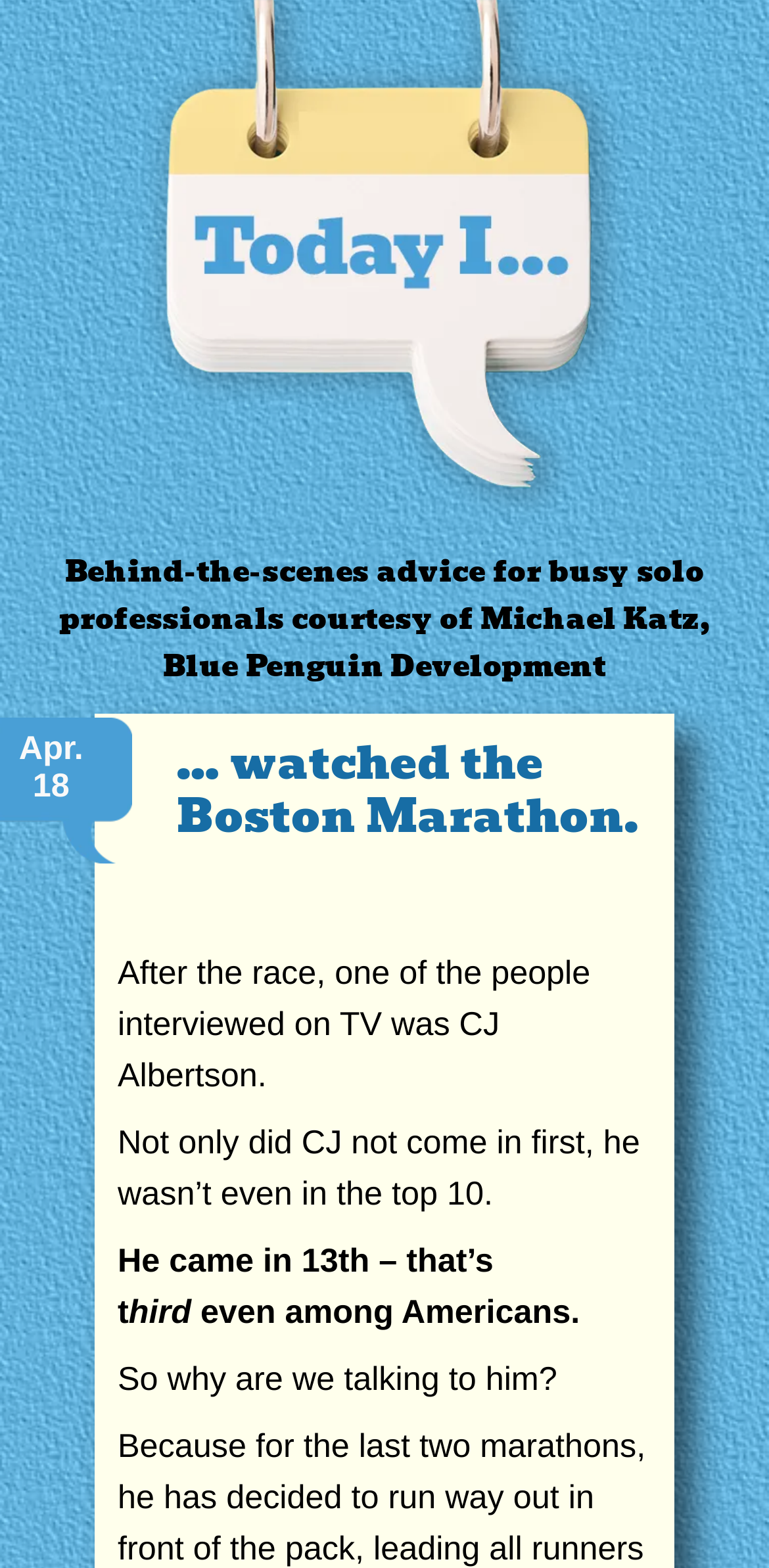Answer with a single word or phrase: 
What is the name of the company associated with Michael Katz?

Blue Penguin Development